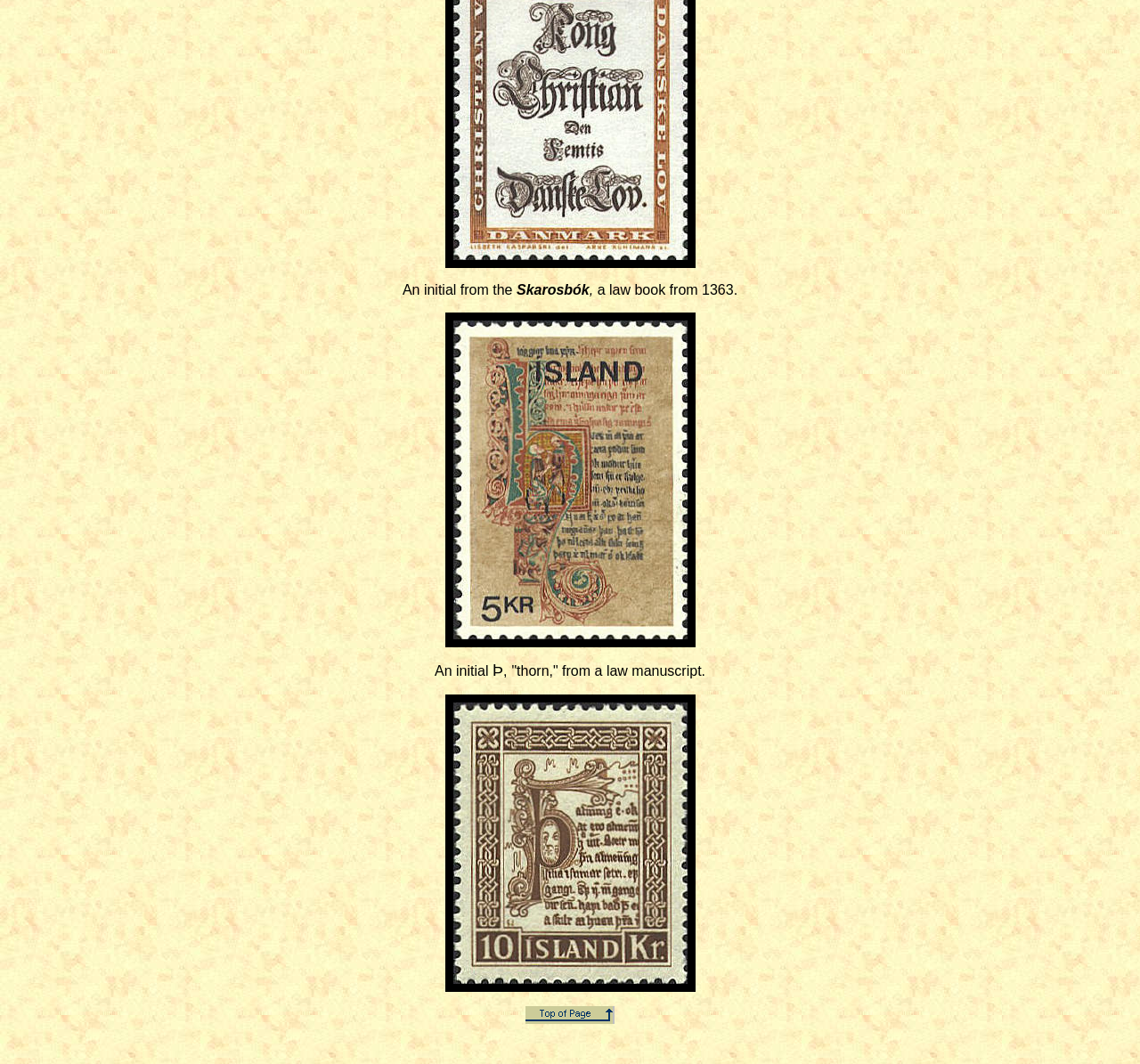How many images are on this webpage?
Refer to the image and provide a one-word or short phrase answer.

3